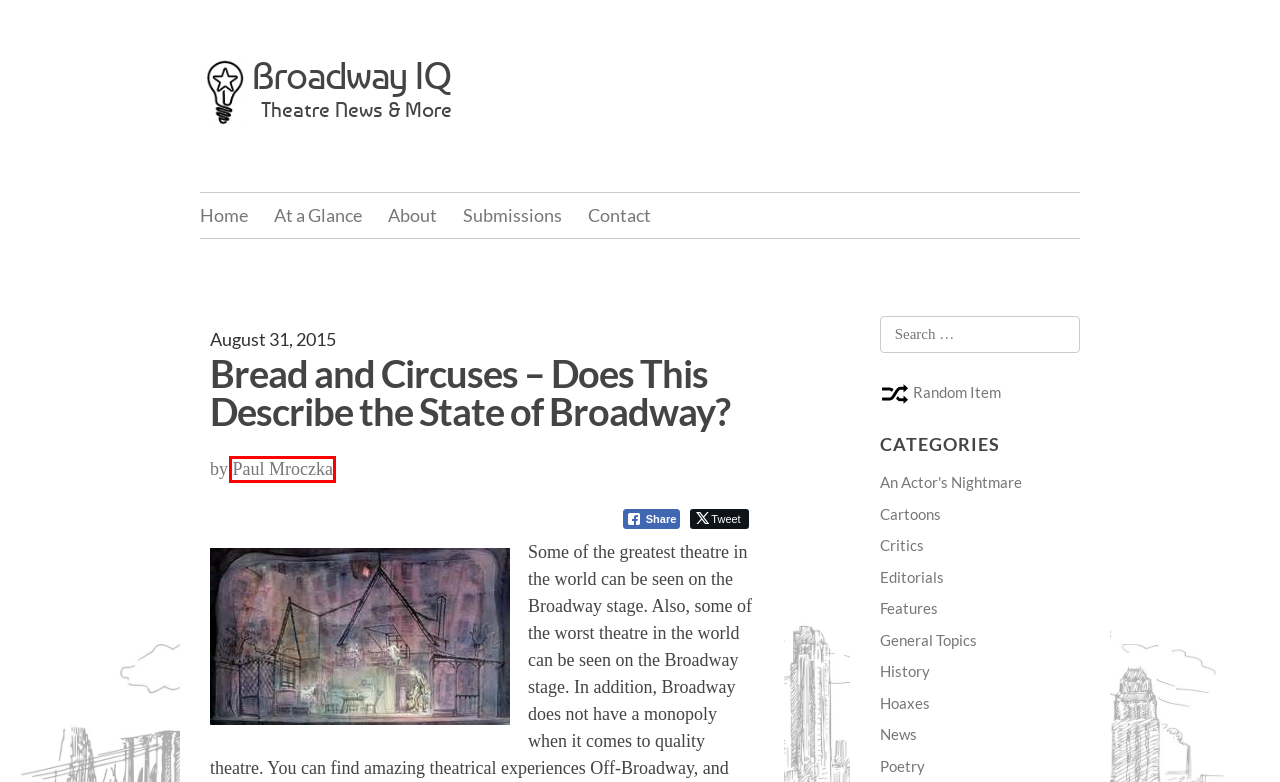You have a screenshot of a webpage with an element surrounded by a red bounding box. Choose the webpage description that best describes the new page after clicking the element inside the red bounding box. Here are the candidates:
A. At a Glance | Broadway IQ
B. Paul Mroczka | Broadway IQ
C. Submissions | Broadway IQ
D. Editorials | Broadway IQ
E. Critics | Broadway IQ
F. News | Broadway IQ
G. Cartoons | Broadway IQ
H. History | Broadway IQ

B